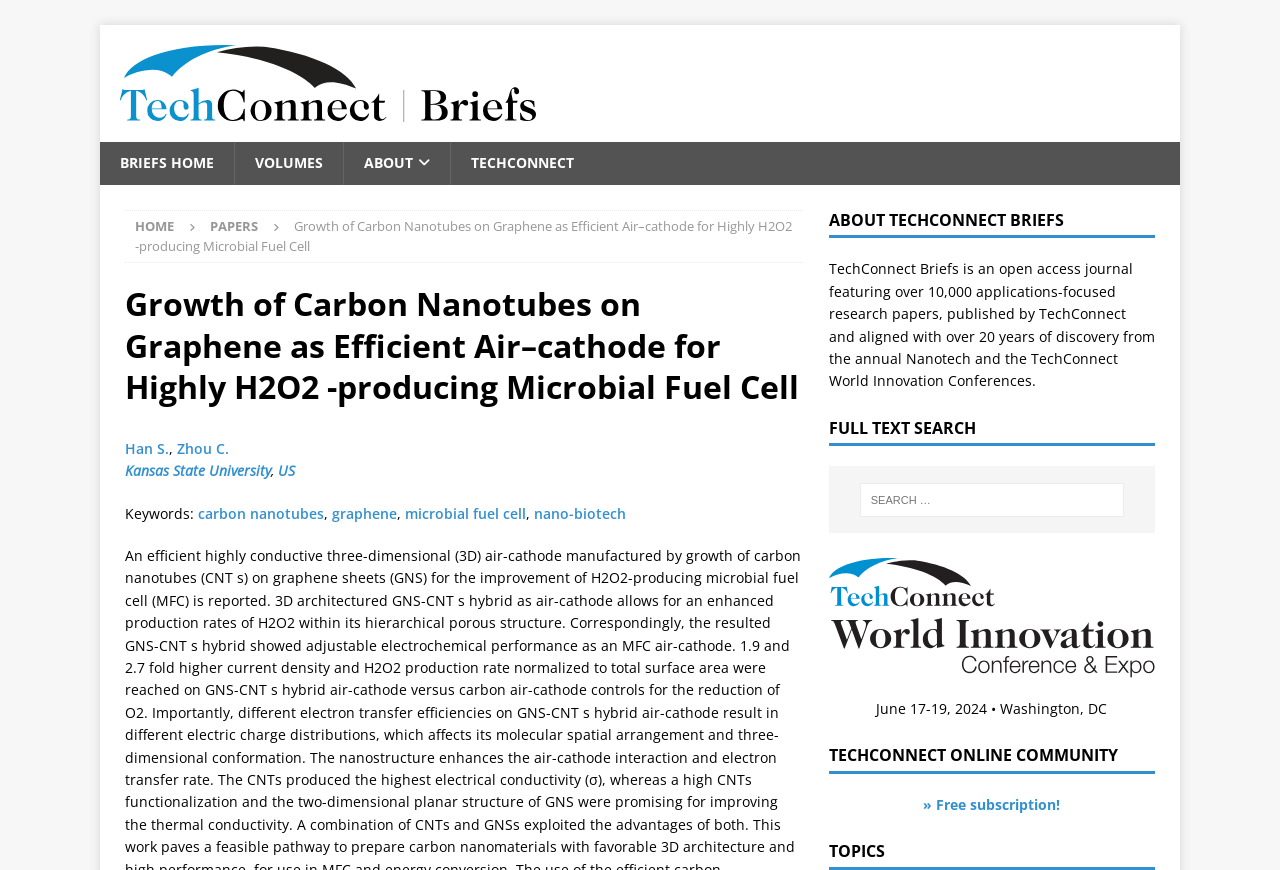Please answer the following question using a single word or phrase: 
What is the affiliation of the authors?

Kansas State University, US